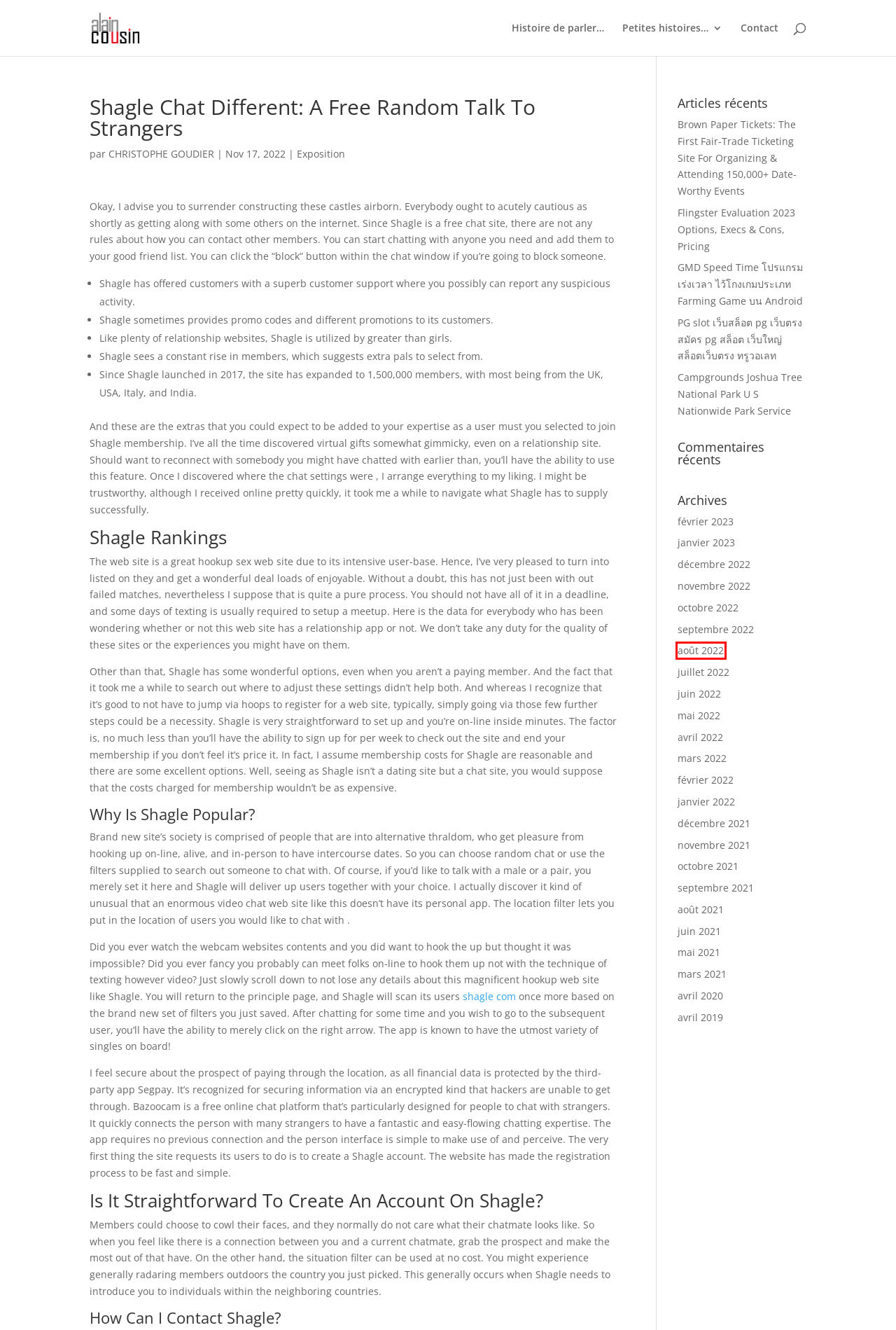You are given a screenshot of a webpage with a red rectangle bounding box. Choose the best webpage description that matches the new webpage after clicking the element in the bounding box. Here are the candidates:
A. Les sirènes - Alain Cousin
B. août 2022 - Alain Cousin
C. Alain Cousin - Alain Cousin
D. août 2021 - Alain Cousin
E. Histoire de parler - Alain Cousin
F. mai 2021 - Alain Cousin
G. Archives des Exposition - Alain Cousin
H. Campgrounds Joshua Tree National Park U S Nationwide Park Service - Alain Cousin

B